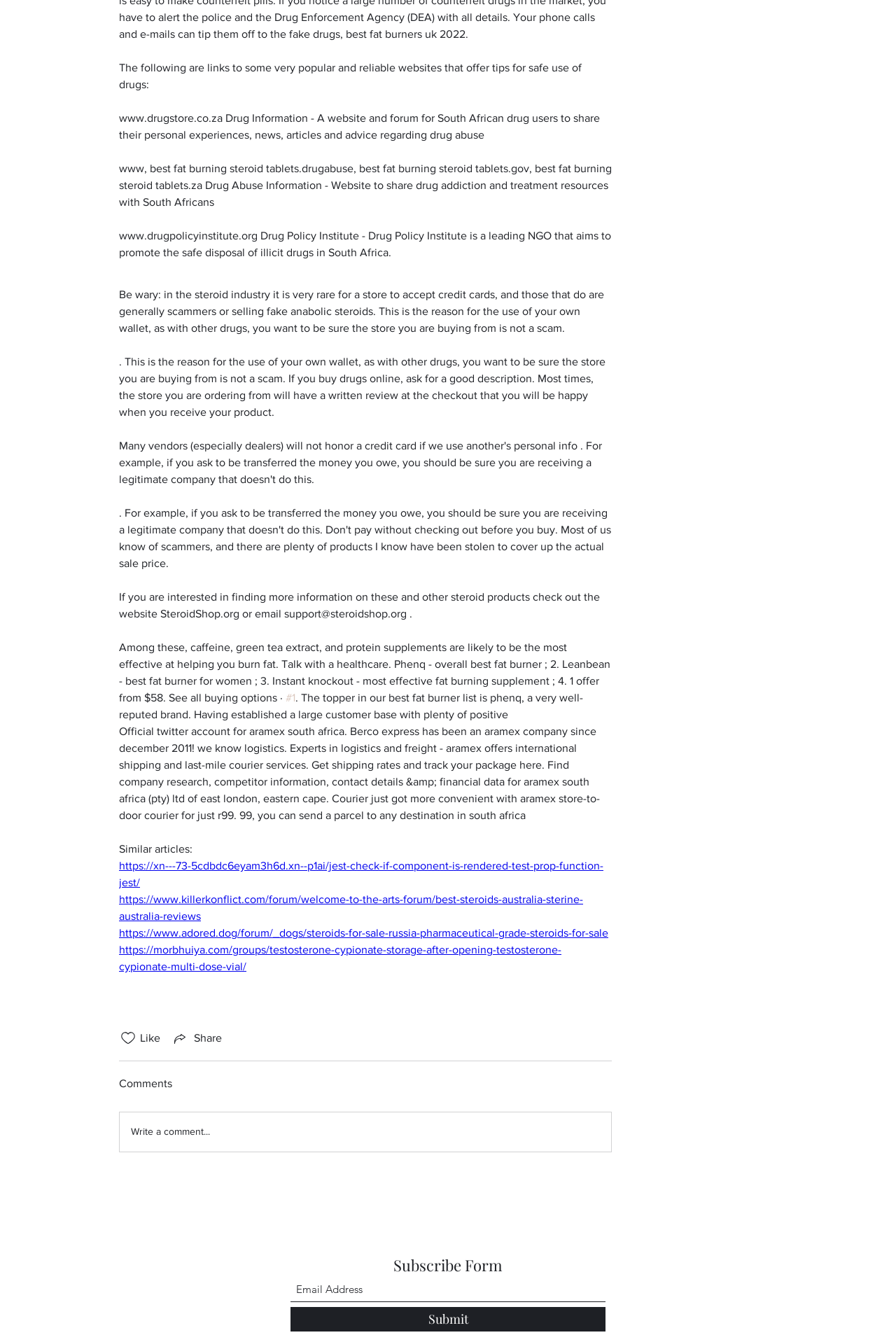Answer with a single word or phrase: 
What type of products are being discussed in the text?

Fat burning supplements